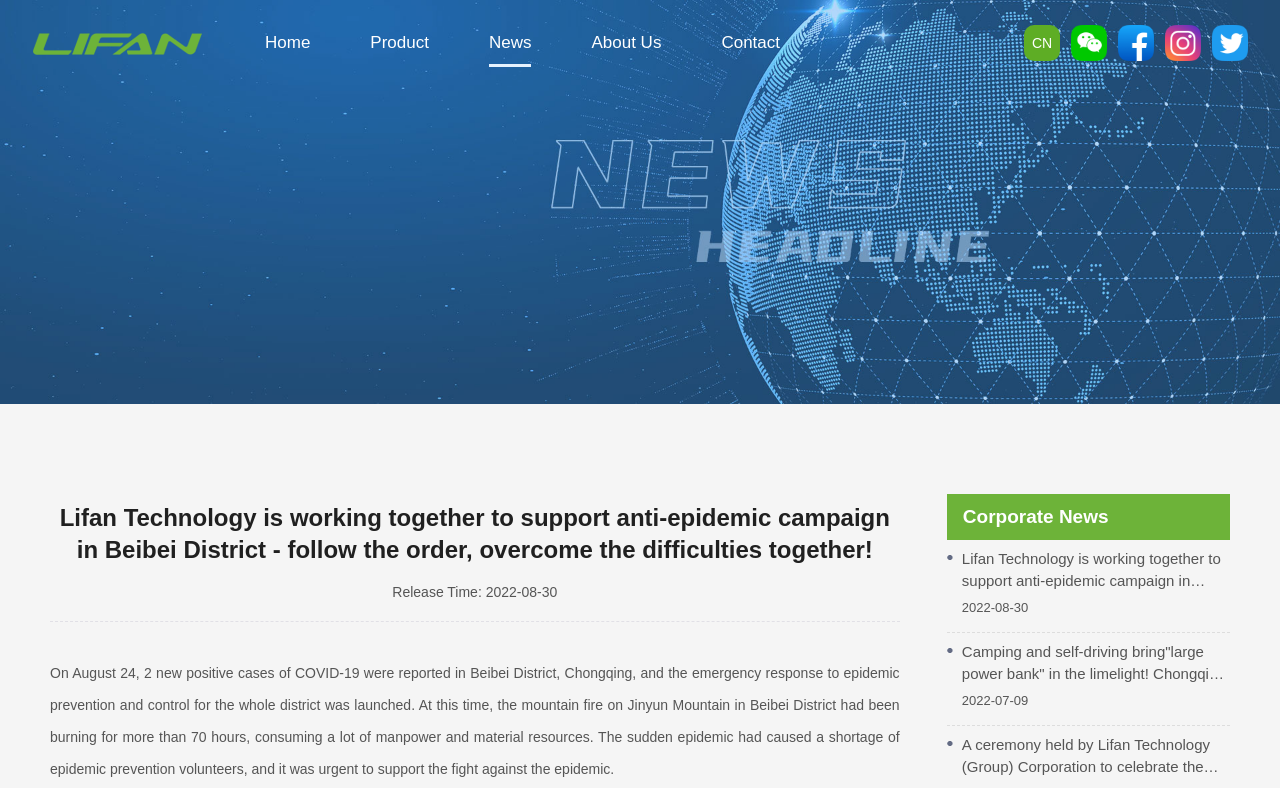Respond with a single word or phrase to the following question: What is the first menu item?

Home